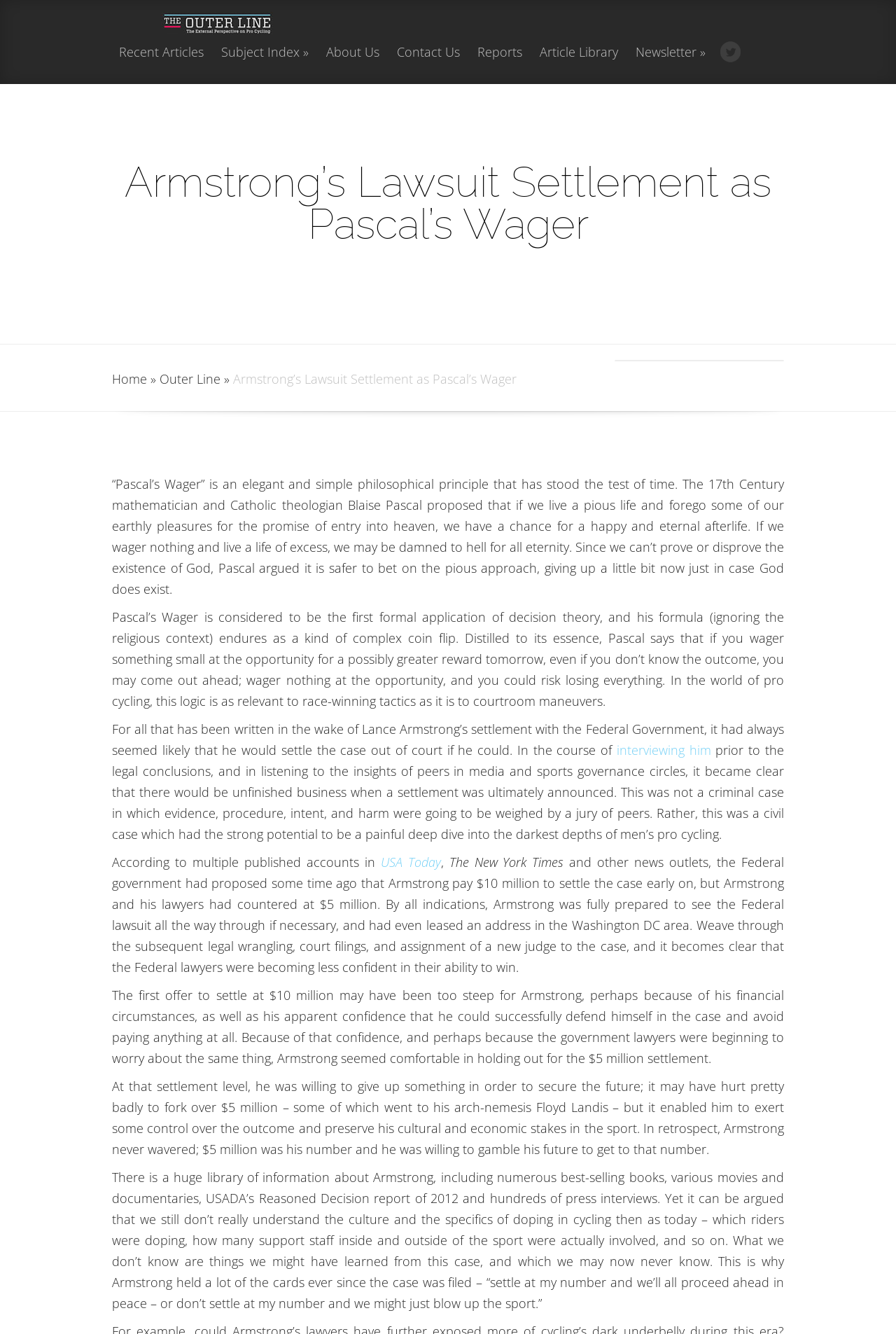Who is mentioned as Armstrong's arch-nemesis?
Based on the image, answer the question with as much detail as possible.

I determined the answer by reading the paragraph that mentions Armstrong's settlement and the distribution of the settlement amount, which includes a mention of Floyd Landis as Armstrong's arch-nemesis.